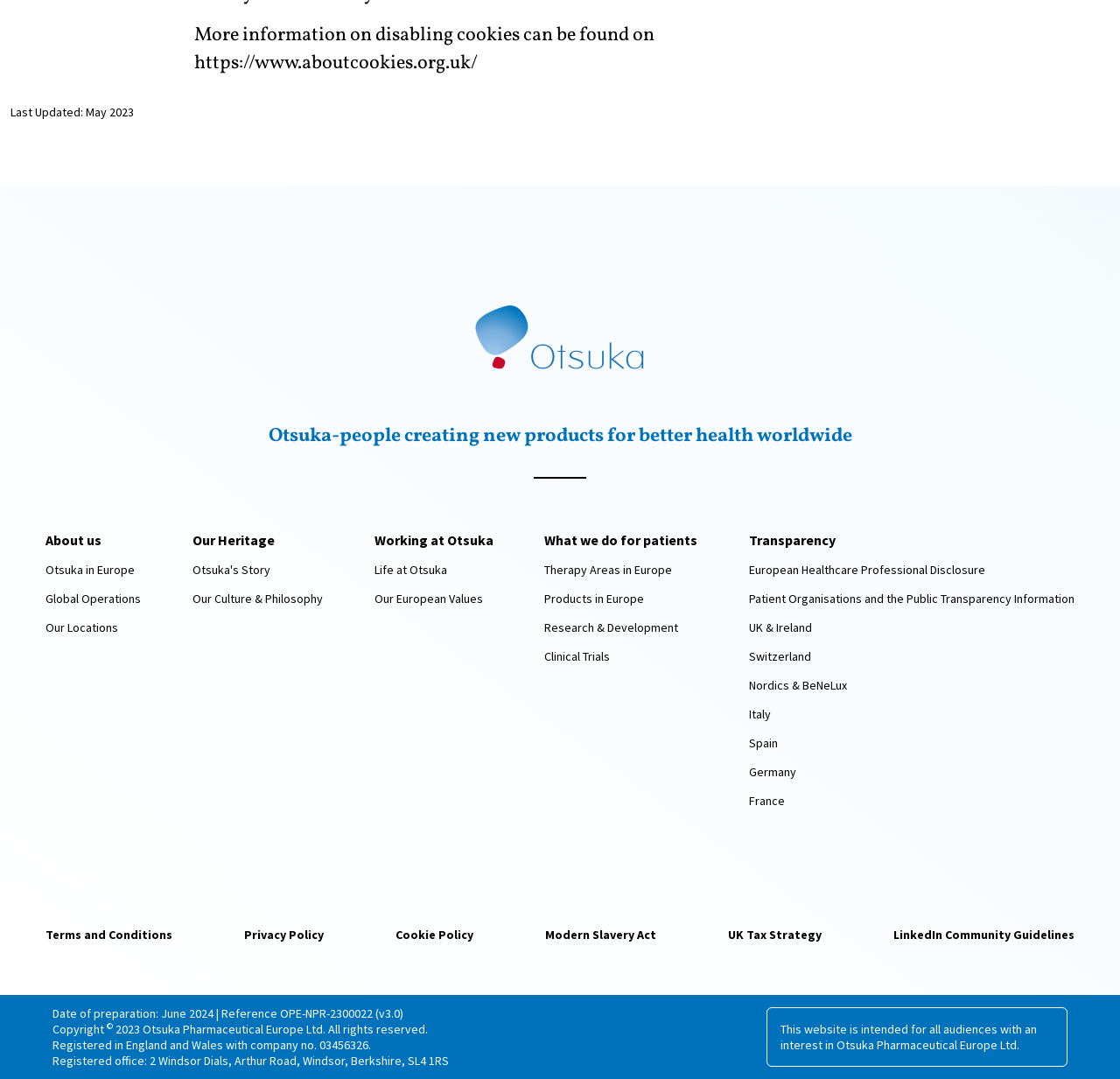Provide the bounding box coordinates for the UI element that is described by this text: "Home". The coordinates should be in the form of four float numbers between 0 and 1: [left, top, right, bottom].

None